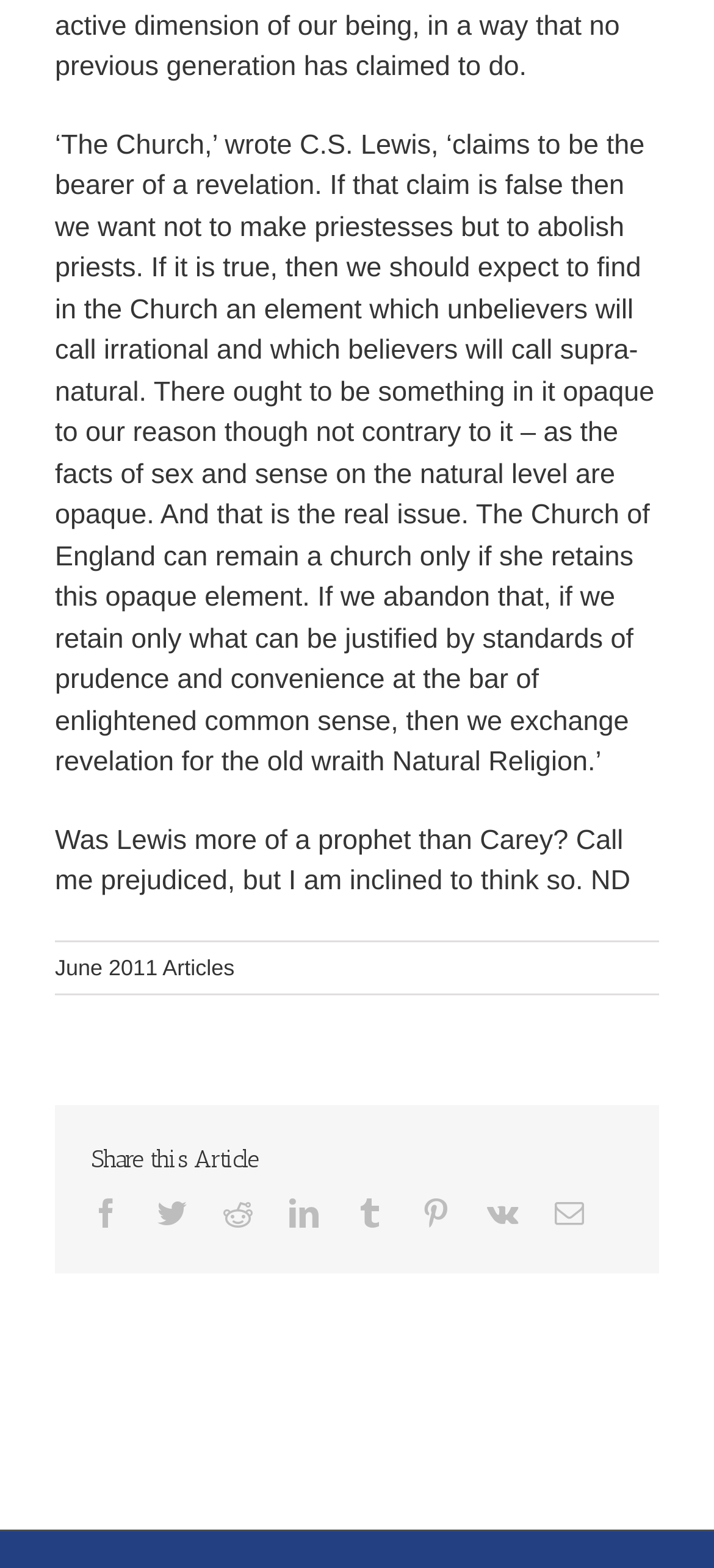Determine the bounding box coordinates for the clickable element to execute this instruction: "Read June 2011 articles". Provide the coordinates as four float numbers between 0 and 1, i.e., [left, top, right, bottom].

[0.077, 0.609, 0.328, 0.625]